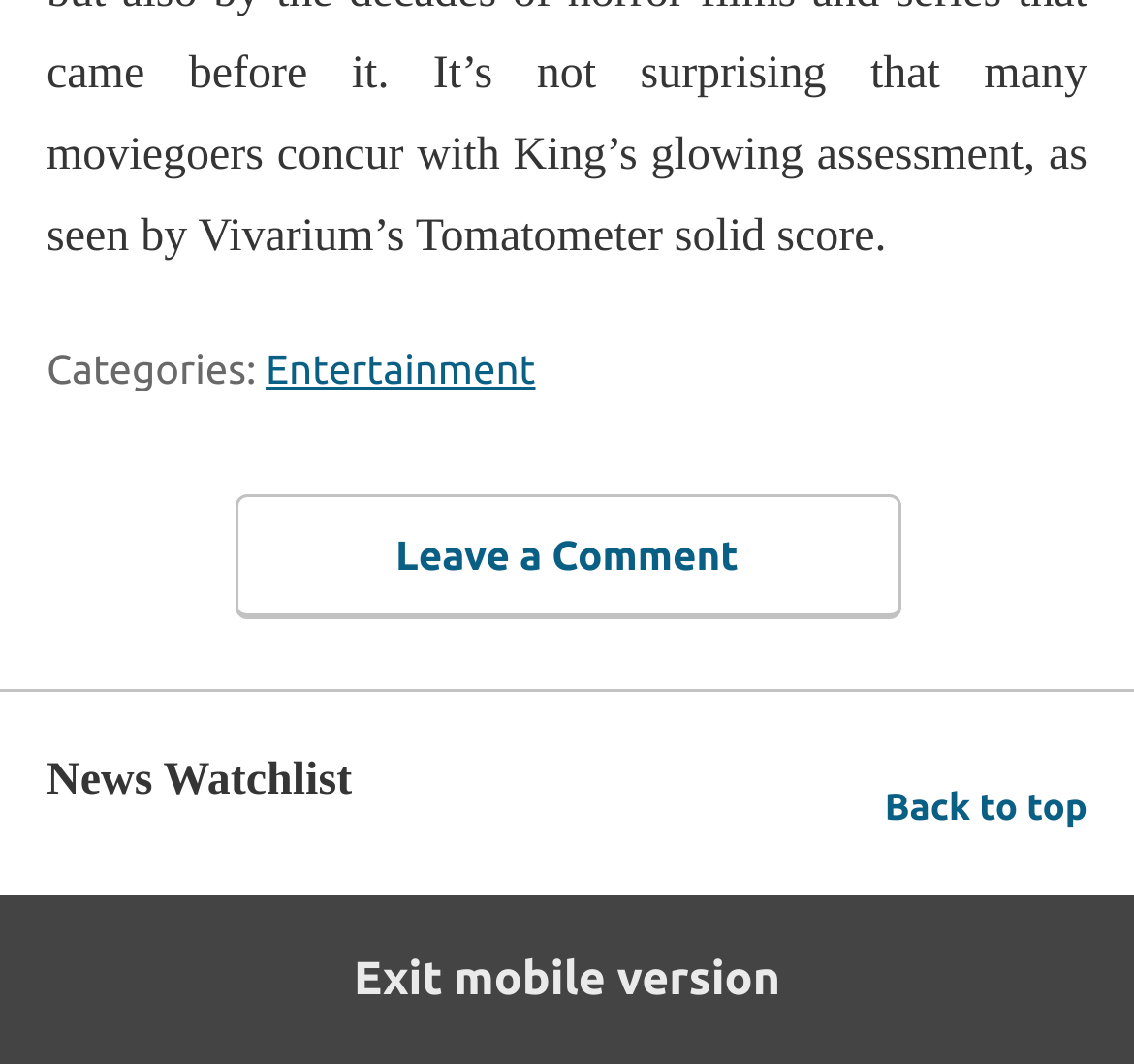Answer briefly with one word or phrase:
How many links are present in the footer?

2